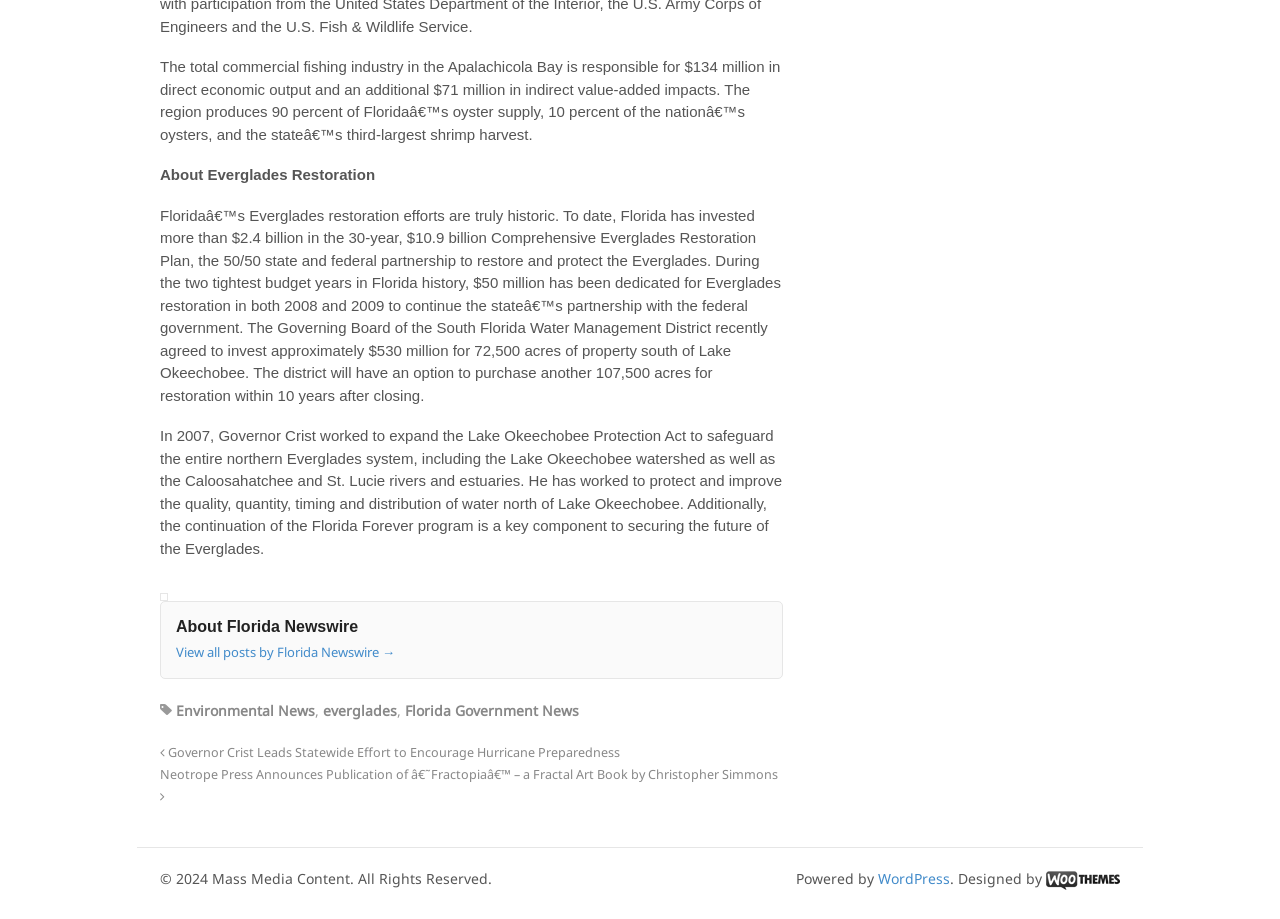What is the name of the program that Governor Crist worked to continue for securing the future of the Everglades?
Analyze the image and deliver a detailed answer to the question.

The answer can be found in the third StaticText element, which states that 'Additionally, the continuation of the Florida Forever program is a key component to securing the future of the Everglades.'